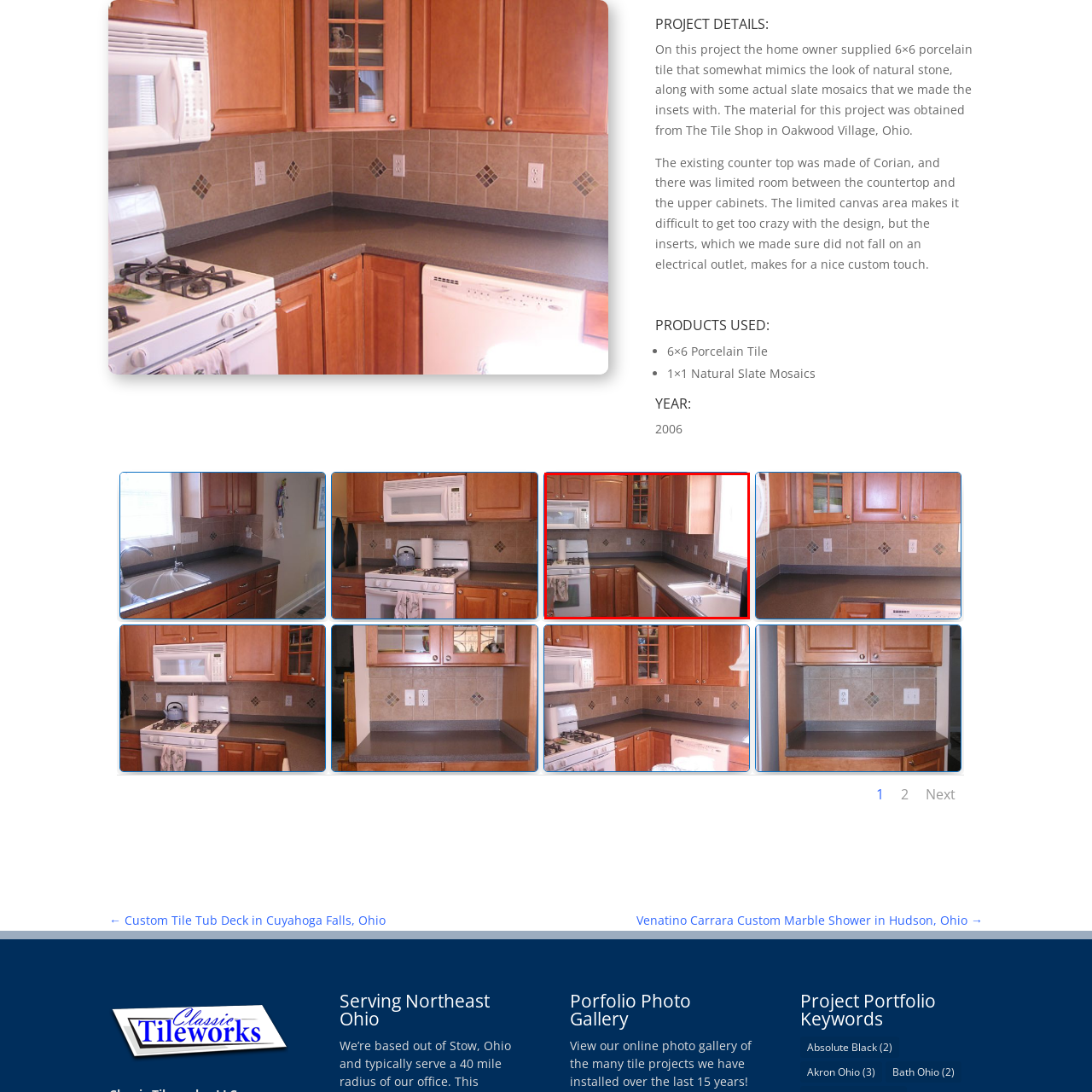What is the pattern of the porcelain tiles on the backsplash?
Review the image highlighted by the red bounding box and respond with a brief answer in one word or phrase.

6x6